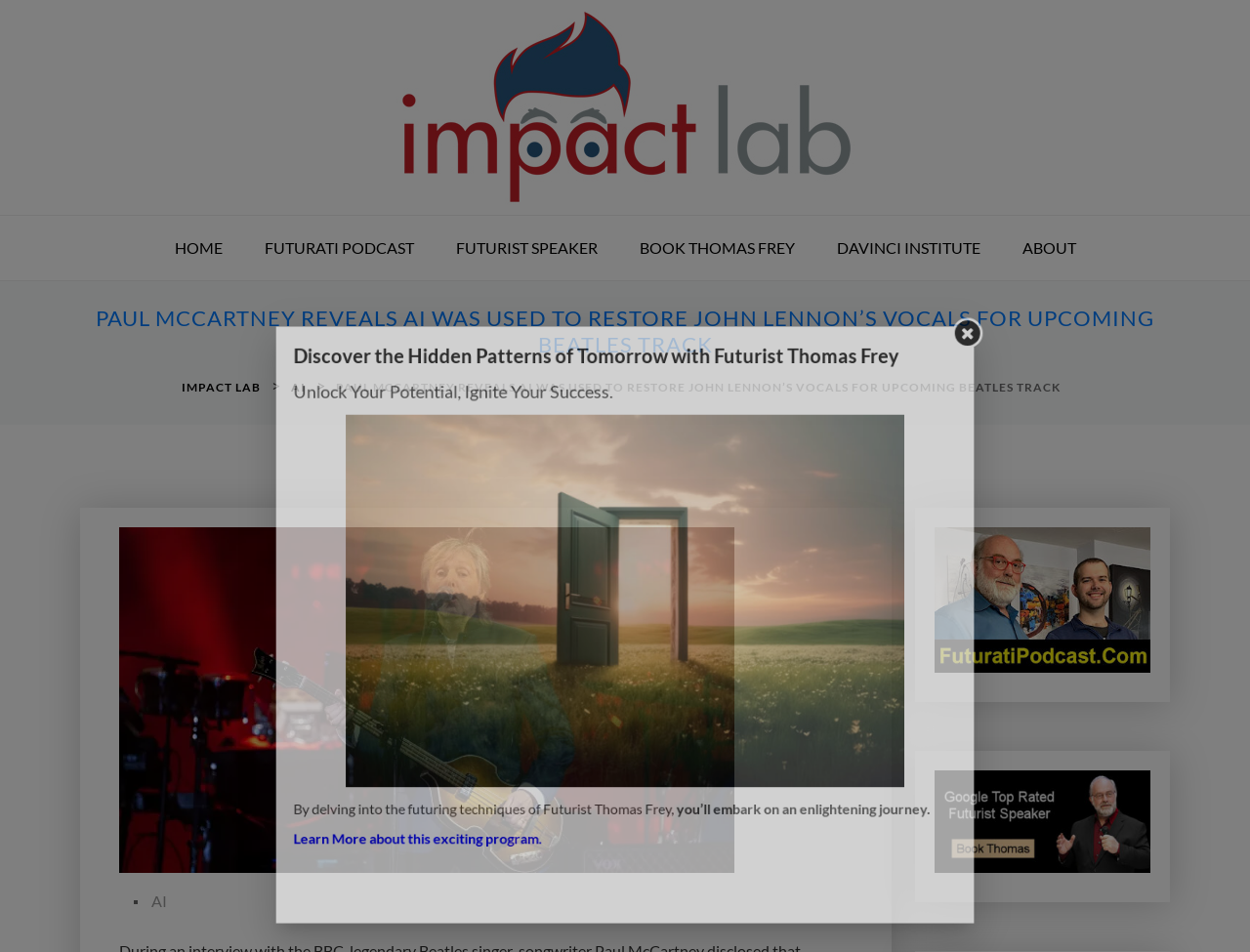Find the bounding box of the element with the following description: "alt="Impact Lab"". The coordinates must be four float numbers between 0 and 1, formatted as [left, top, right, bottom].

[0.316, 0.01, 0.684, 0.215]